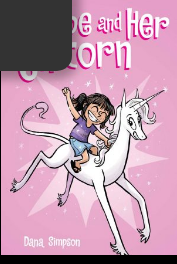Generate a descriptive account of all visible items and actions in the image.

The image showcases the vibrant cover of the graphic novel "Phoebe and Her Unicorn," created by Dana Simpson. It features an exuberant young girl, Phoebe, joyfully riding a white unicorn against a whimsical pink background adorned with sparkles. Phoebe's playful expression captures the magical spirit of the story, which revolves around her fantastical adventures with her unicorn companion. This cover is a part of a beloved series that draws young readers into a world filled with humor and magic, making it an appealing choice for children and fans of fantasy literature.